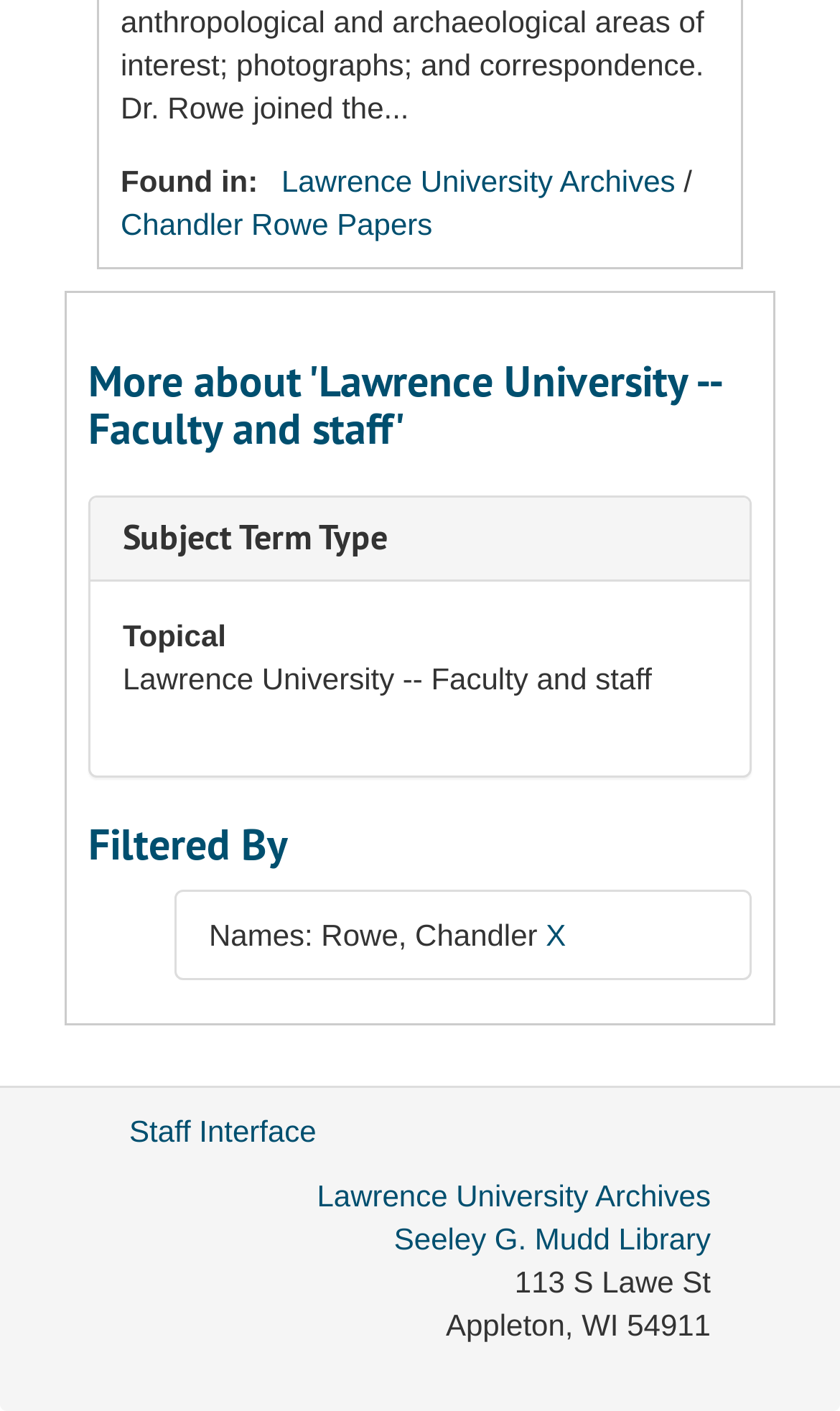How many links are there in the 'Found in:' section?
Please use the image to provide a one-word or short phrase answer.

2